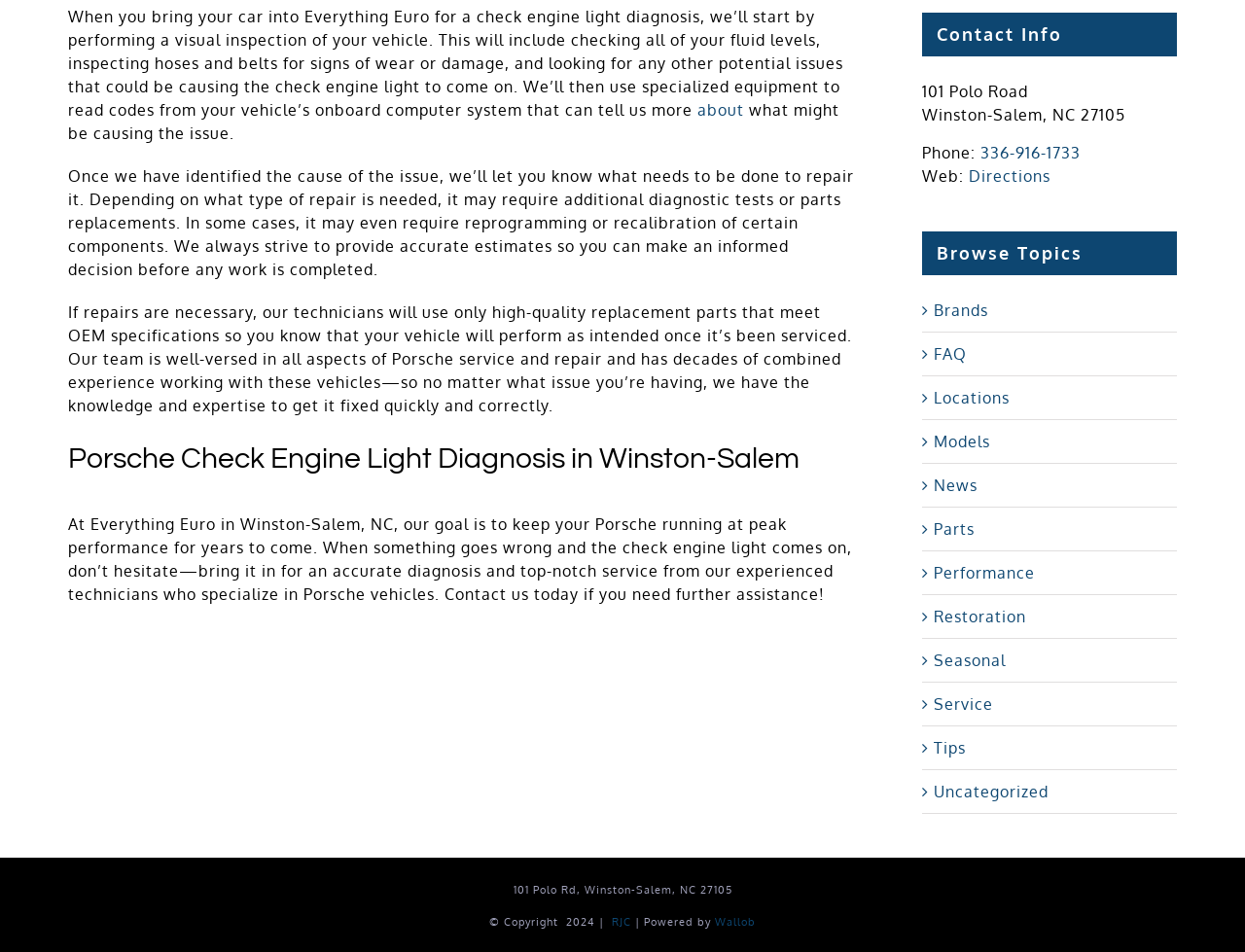Please identify the bounding box coordinates of the element I should click to complete this instruction: 'Browse Porsche models'. The coordinates should be given as four float numbers between 0 and 1, like this: [left, top, right, bottom].

[0.75, 0.451, 0.938, 0.476]